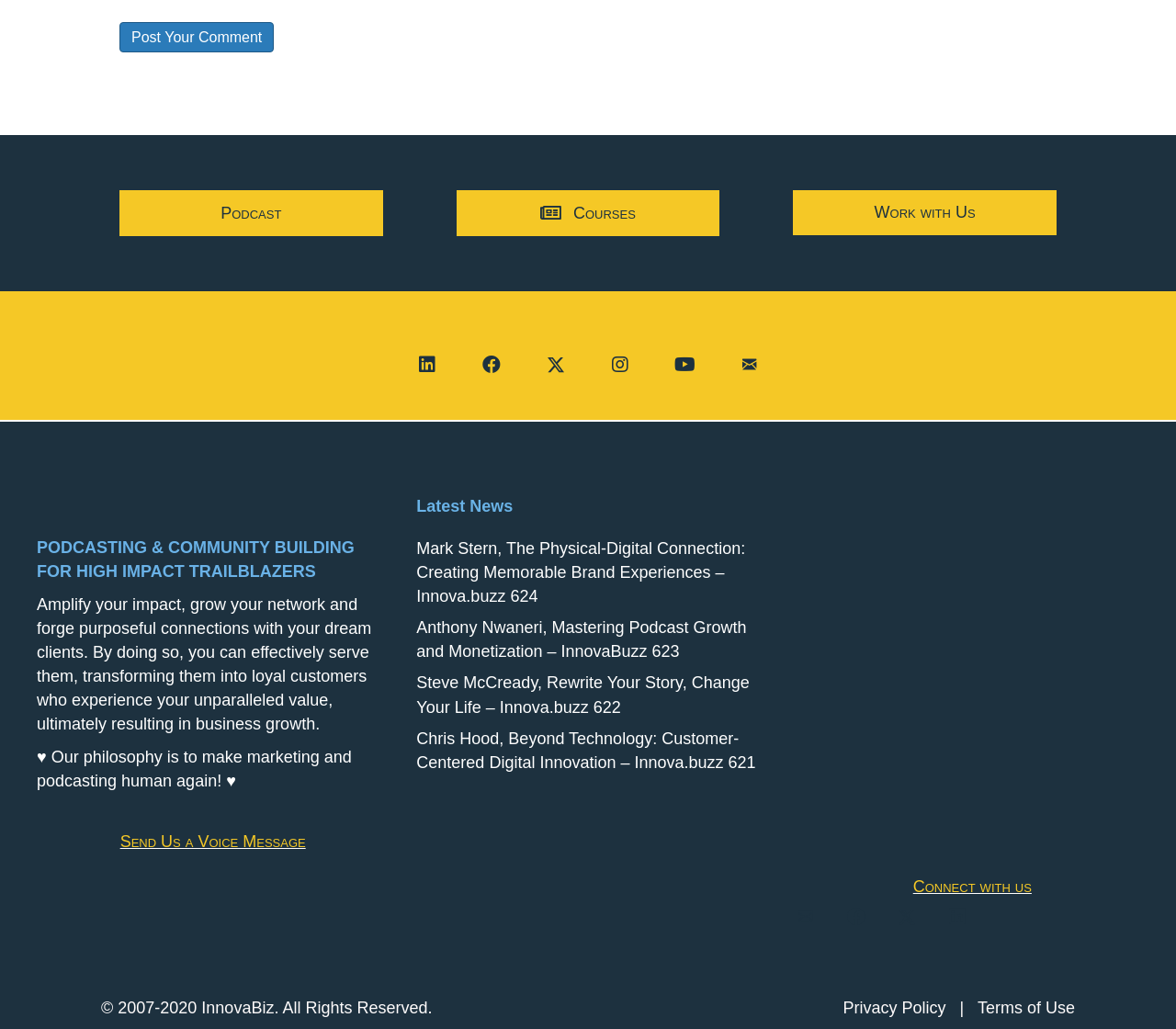Identify the bounding box for the described UI element. Provide the coordinates in (top-left x, top-left y, bottom-right x, bottom-right y) format with values ranging from 0 to 1: alt="Innovabiz_Blue_White_RGB_500px_tn001" title="Innovabiz_Blue_White_RGB_500px_tn001"

[0.031, 0.463, 0.156, 0.508]